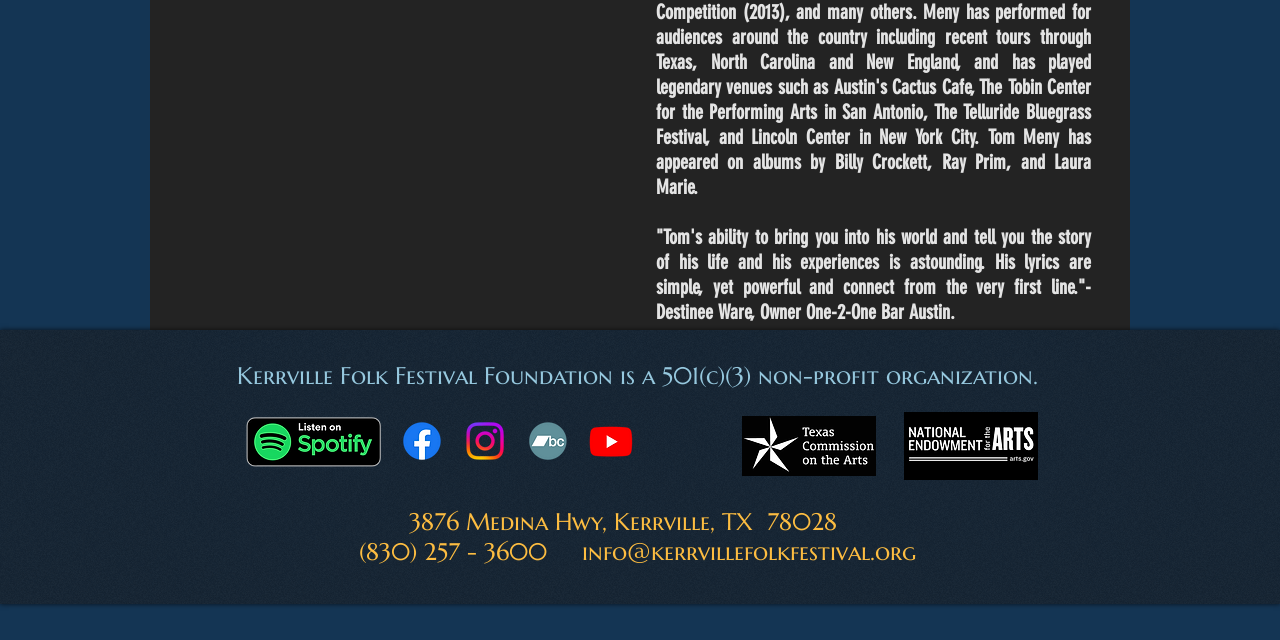Given the description aria-label="Youtube", predict the bounding box coordinates of the UI element. Ensure the coordinates are in the format (top-left x, top-left y, bottom-right x, bottom-right y) and all values are between 0 and 1.

[0.458, 0.65, 0.497, 0.728]